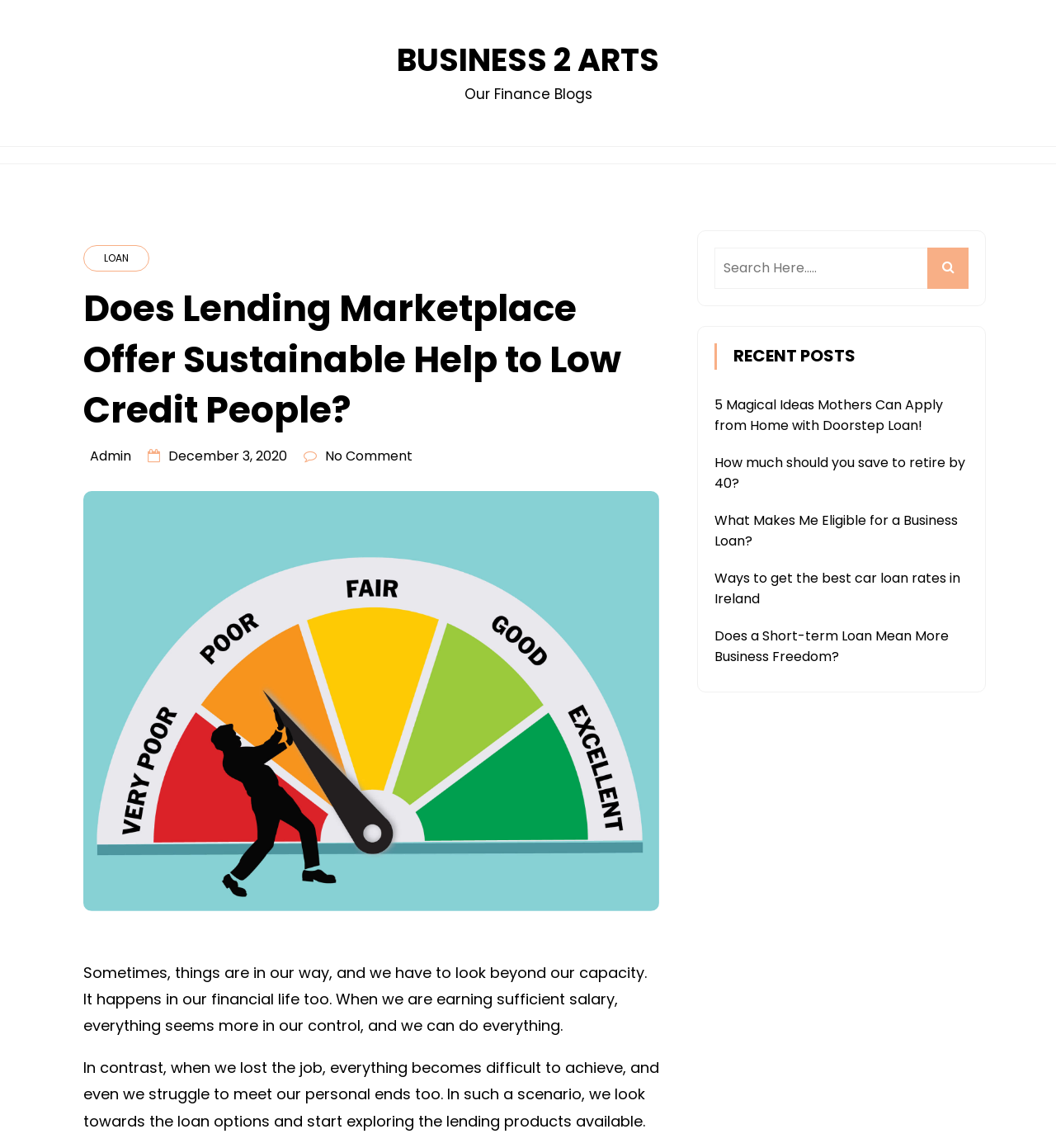What is the topic of the main article?
Identify the answer in the screenshot and reply with a single word or phrase.

Lending Marketplace